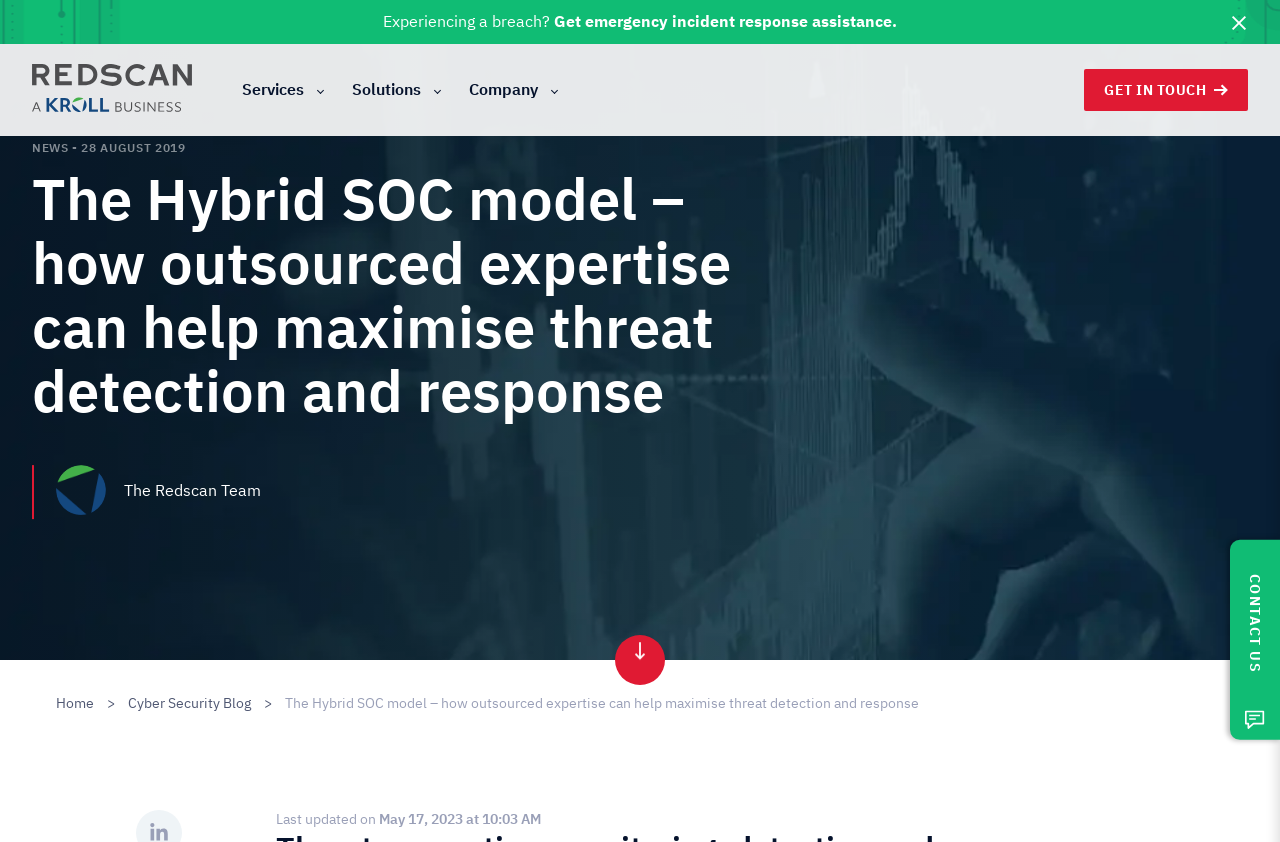Based on the visual content of the image, answer the question thoroughly: What is the topic of the latest article?

I found the topic of the latest article by reading the title of the article, which is 'The Hybrid SOC model – how outsourced expertise can help maximise threat detection and response'.